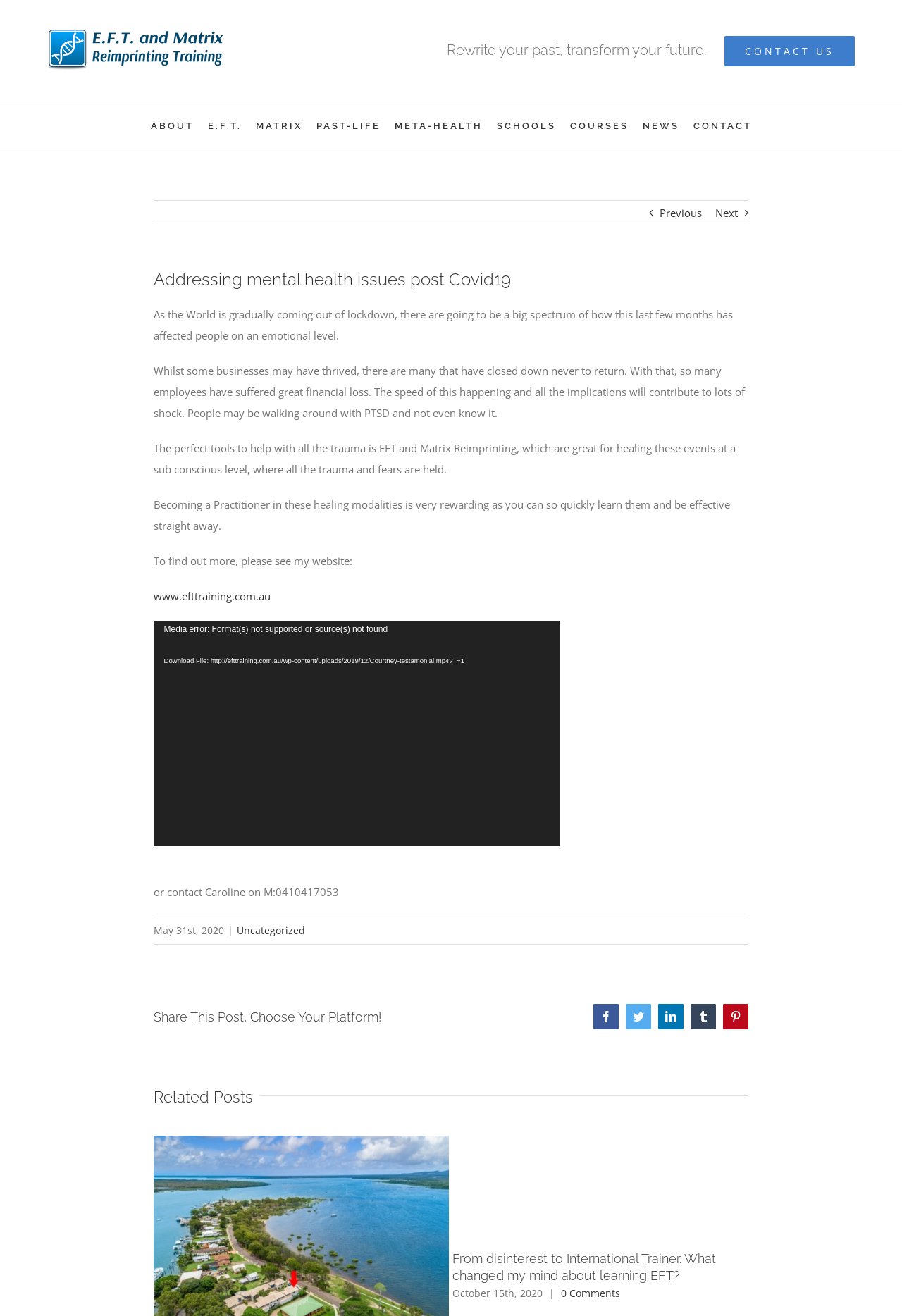How can one become a Practitioner in EFT and Matrix Reimprinting?
Answer the question with a single word or phrase, referring to the image.

Learn them quickly